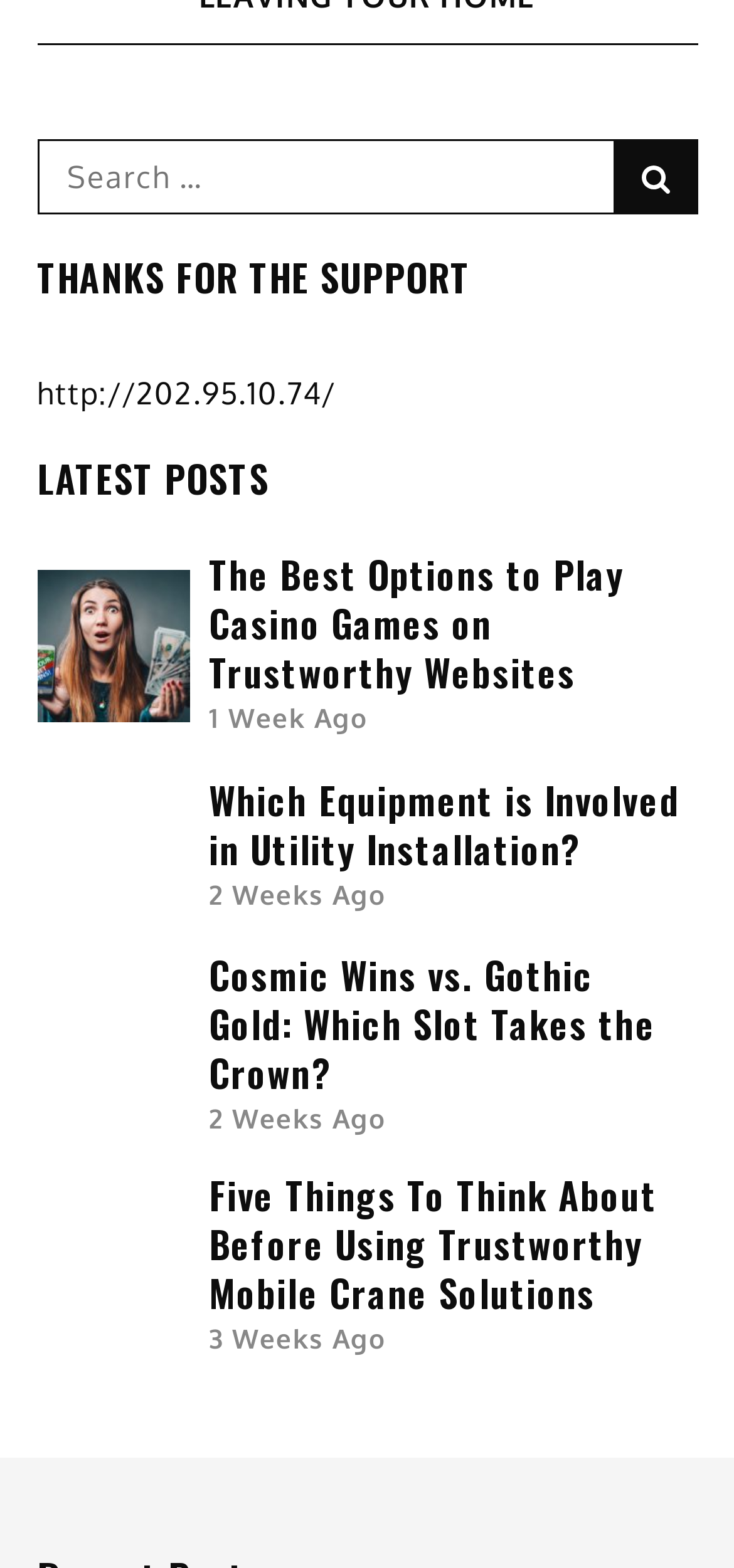Please specify the bounding box coordinates of the clickable region necessary for completing the following instruction: "Search for something". The coordinates must consist of four float numbers between 0 and 1, i.e., [left, top, right, bottom].

[0.05, 0.088, 0.95, 0.136]